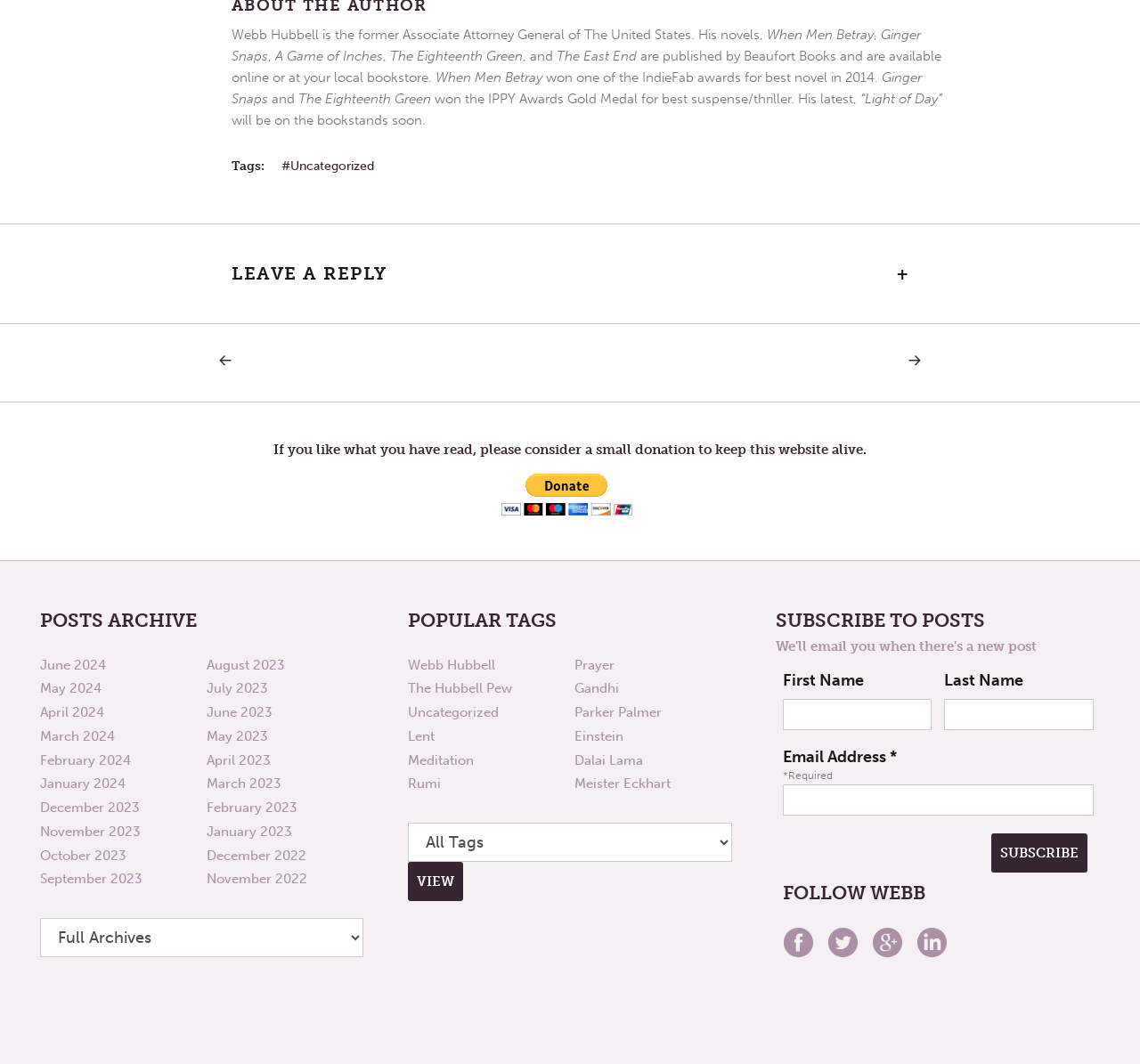Can you determine the bounding box coordinates of the area that needs to be clicked to fulfill the following instruction: "Click the 'PayPal' button"?

[0.44, 0.445, 0.555, 0.484]